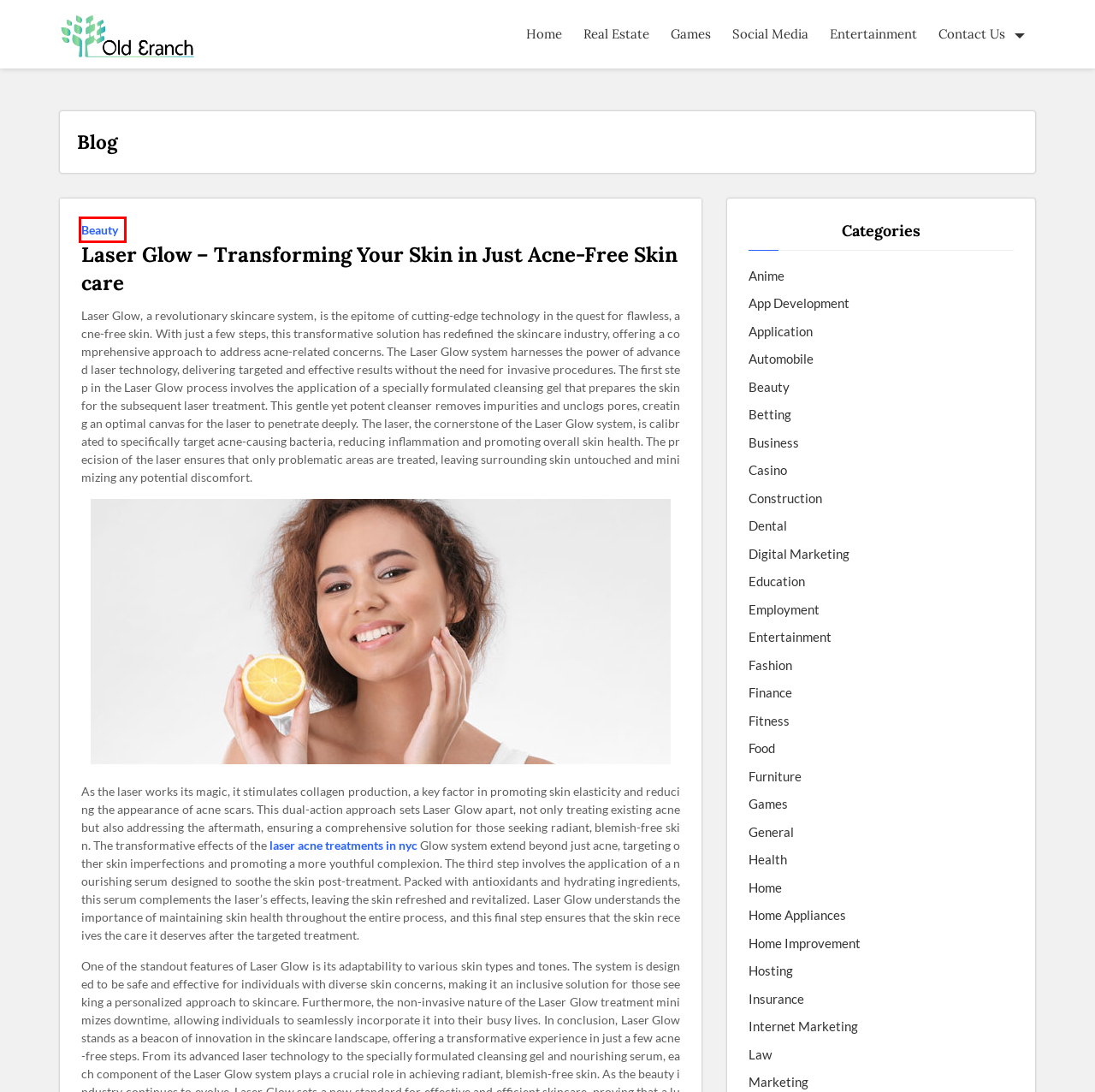Given a screenshot of a webpage with a red rectangle bounding box around a UI element, select the best matching webpage description for the new webpage that appears after clicking the highlighted element. The candidate descriptions are:
A. Construction – General Stories
B. Education – General Stories
C. Marketing – General Stories
D. Beauty – General Stories
E. App Development – General Stories
F. Laser Acne Scar Treatment NYC | Acne Facial | Laser Acne Treatment
G. Home Appliances – General Stories
H. Furniture – General Stories

D